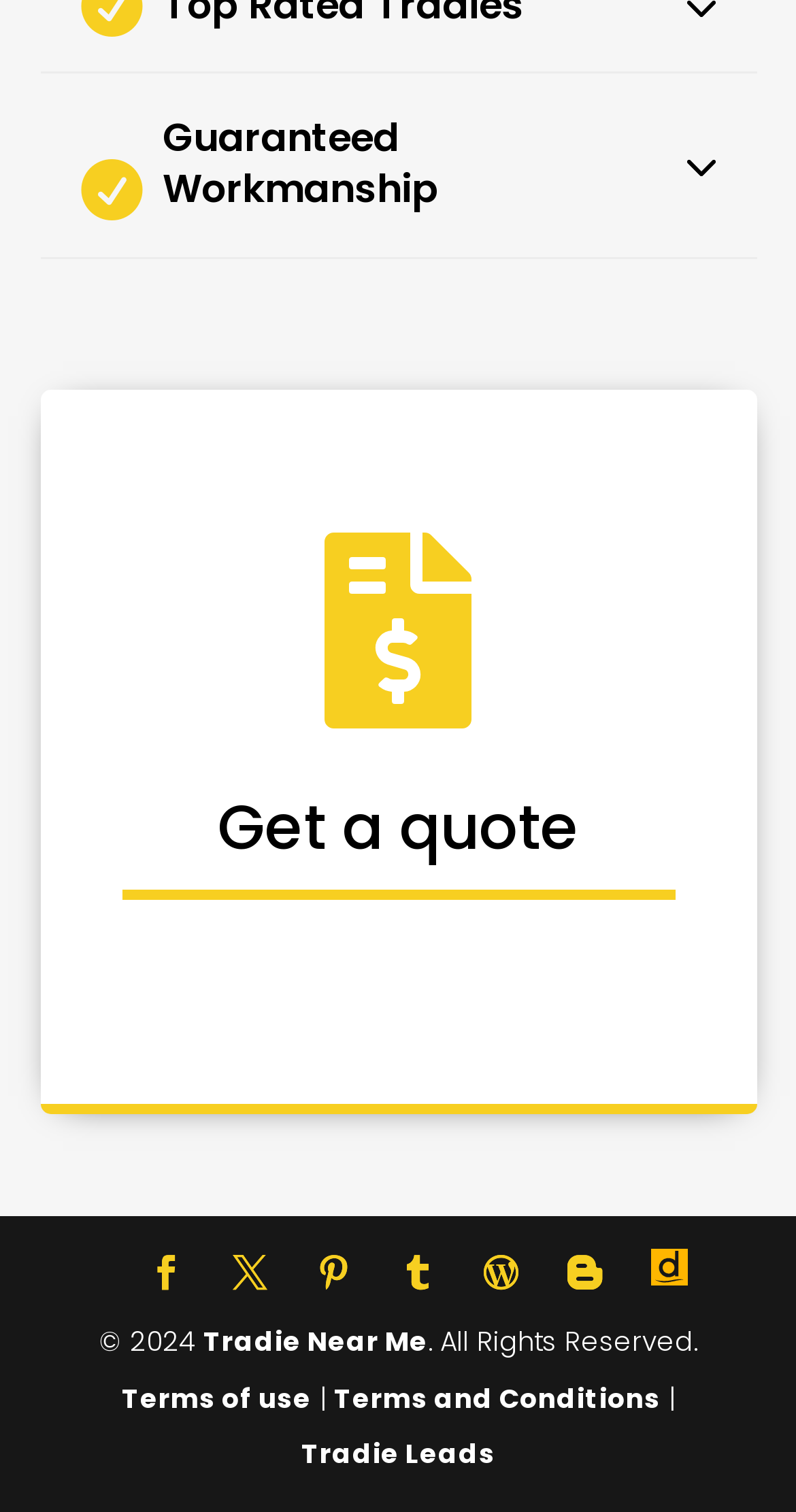Highlight the bounding box coordinates of the element that should be clicked to carry out the following instruction: "Click the 'Get a quote' button". The coordinates must be given as four float numbers ranging from 0 to 1, i.e., [left, top, right, bottom].

[0.153, 0.522, 0.847, 0.589]